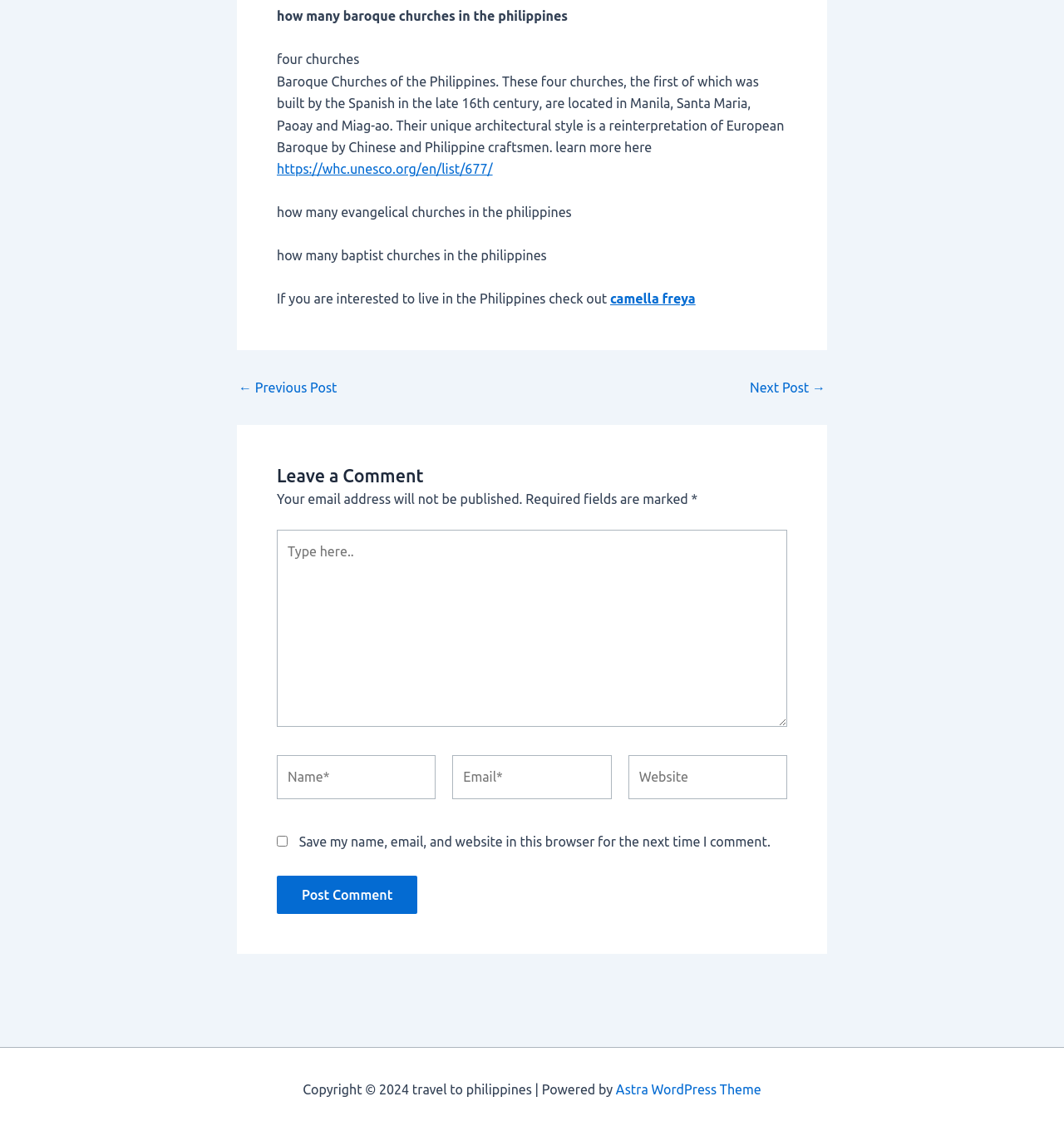Using the description "parent_node: Name* name="author" placeholder="Name*"", predict the bounding box of the relevant HTML element.

[0.26, 0.668, 0.41, 0.706]